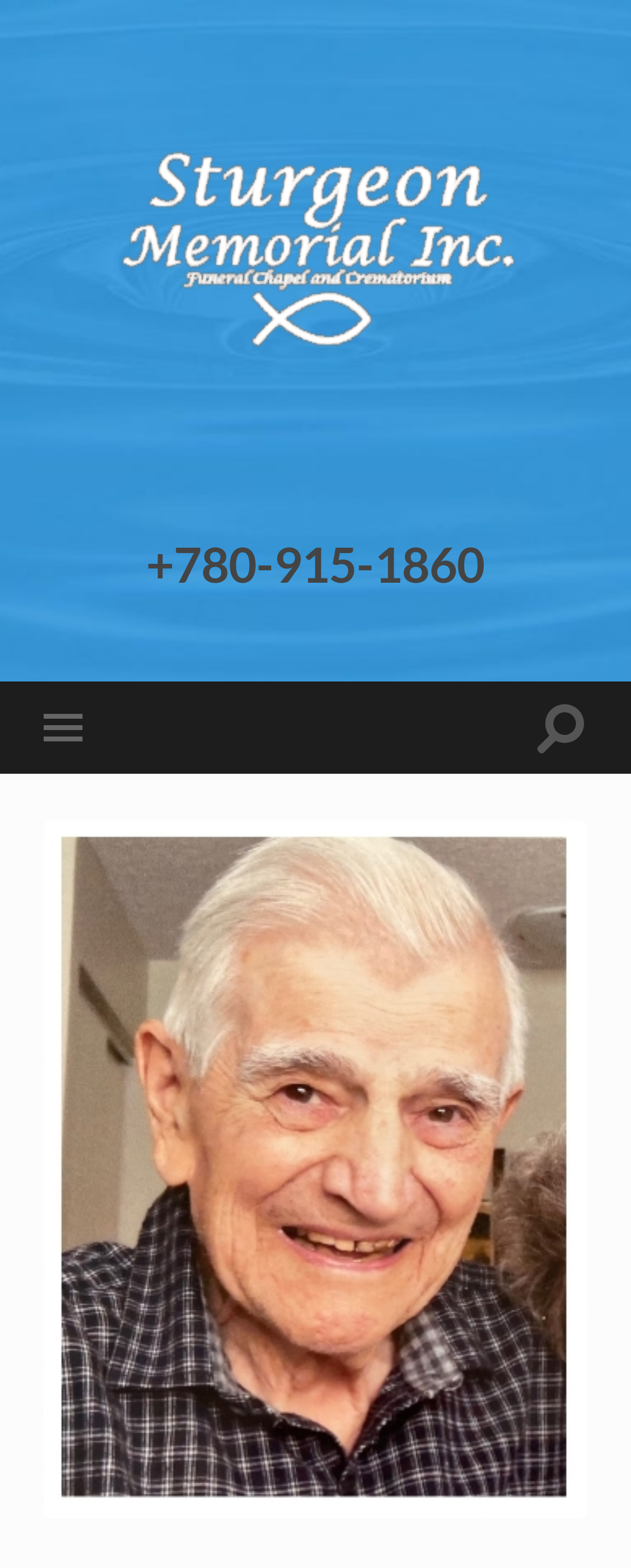Respond to the question below with a single word or phrase:
What is the purpose of the button on the top right?

Toggle search field